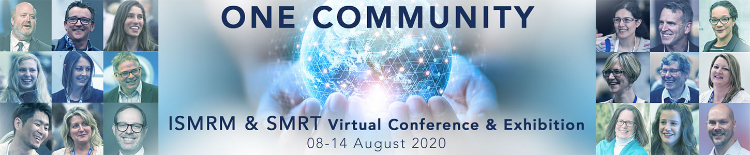Use a single word or phrase to answer the question: 
What is held by hands in the banner?

A glowing globe